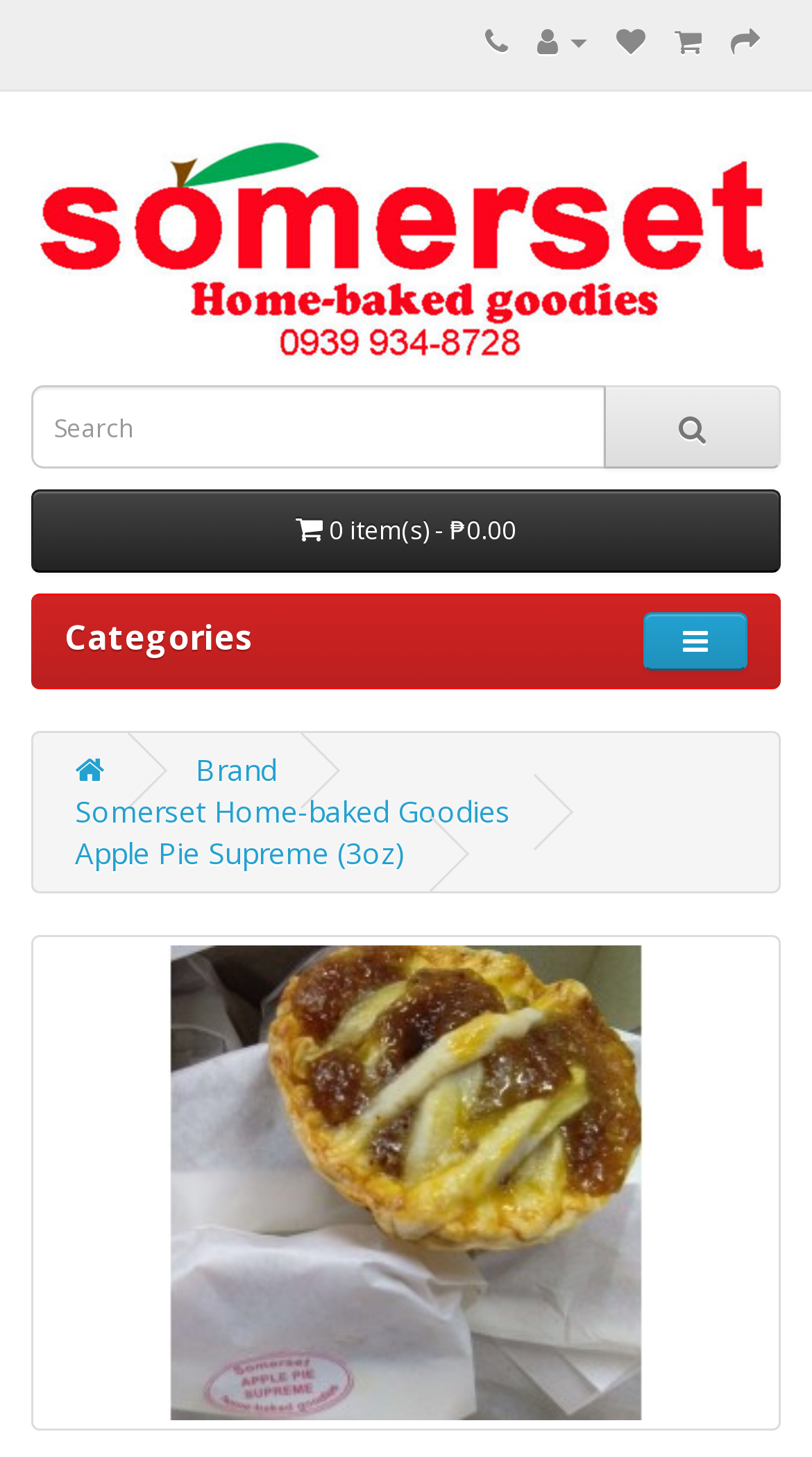Provide the bounding box coordinates for the specified HTML element described in this description: "Brand". The coordinates should be four float numbers ranging from 0 to 1, in the format [left, top, right, bottom].

[0.241, 0.514, 0.341, 0.541]